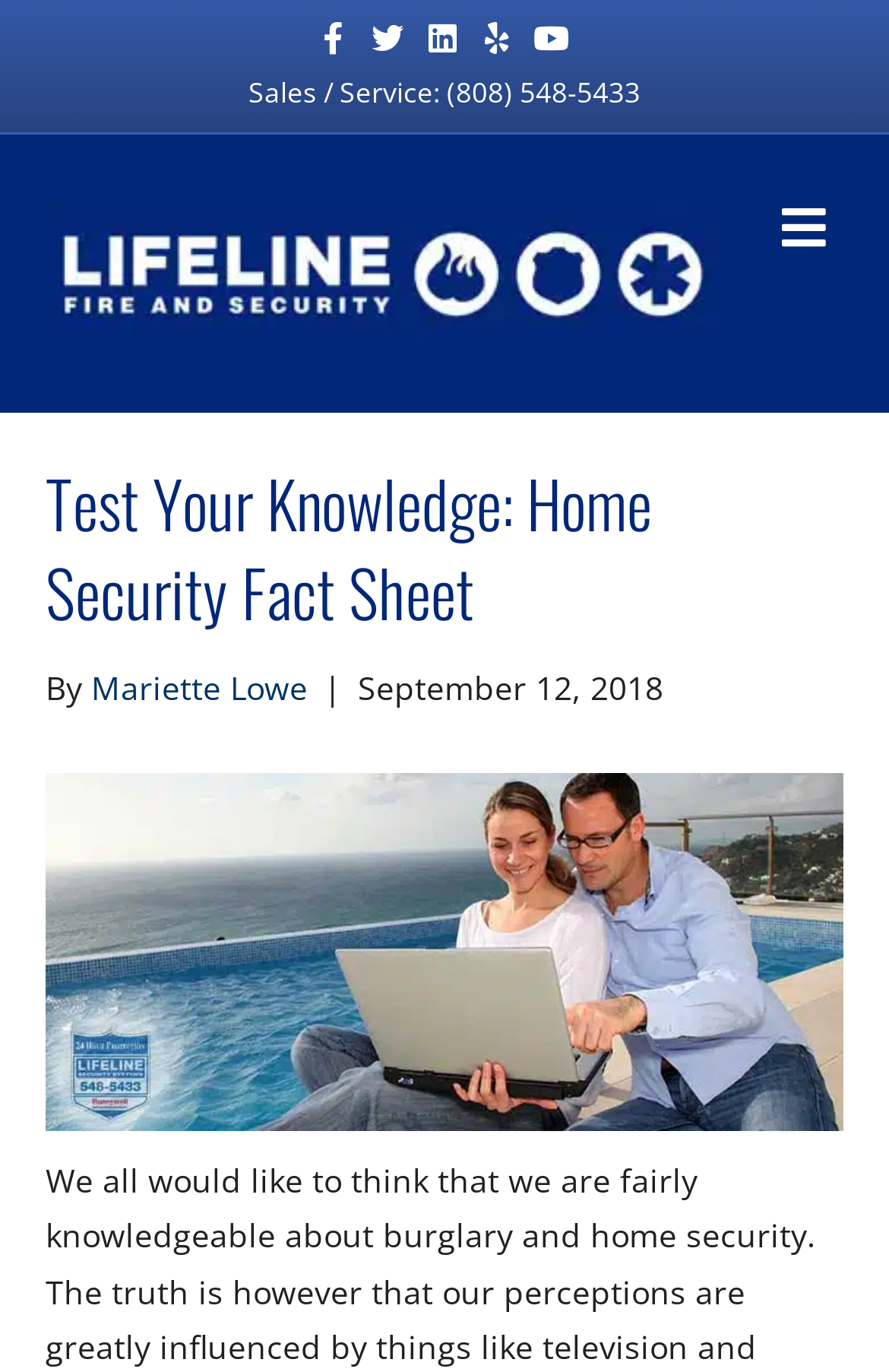Based on the element description, predict the bounding box coordinates (top-left x, top-left y, bottom-right x, bottom-right y) for the UI element in the screenshot: parent_node: Written by

None